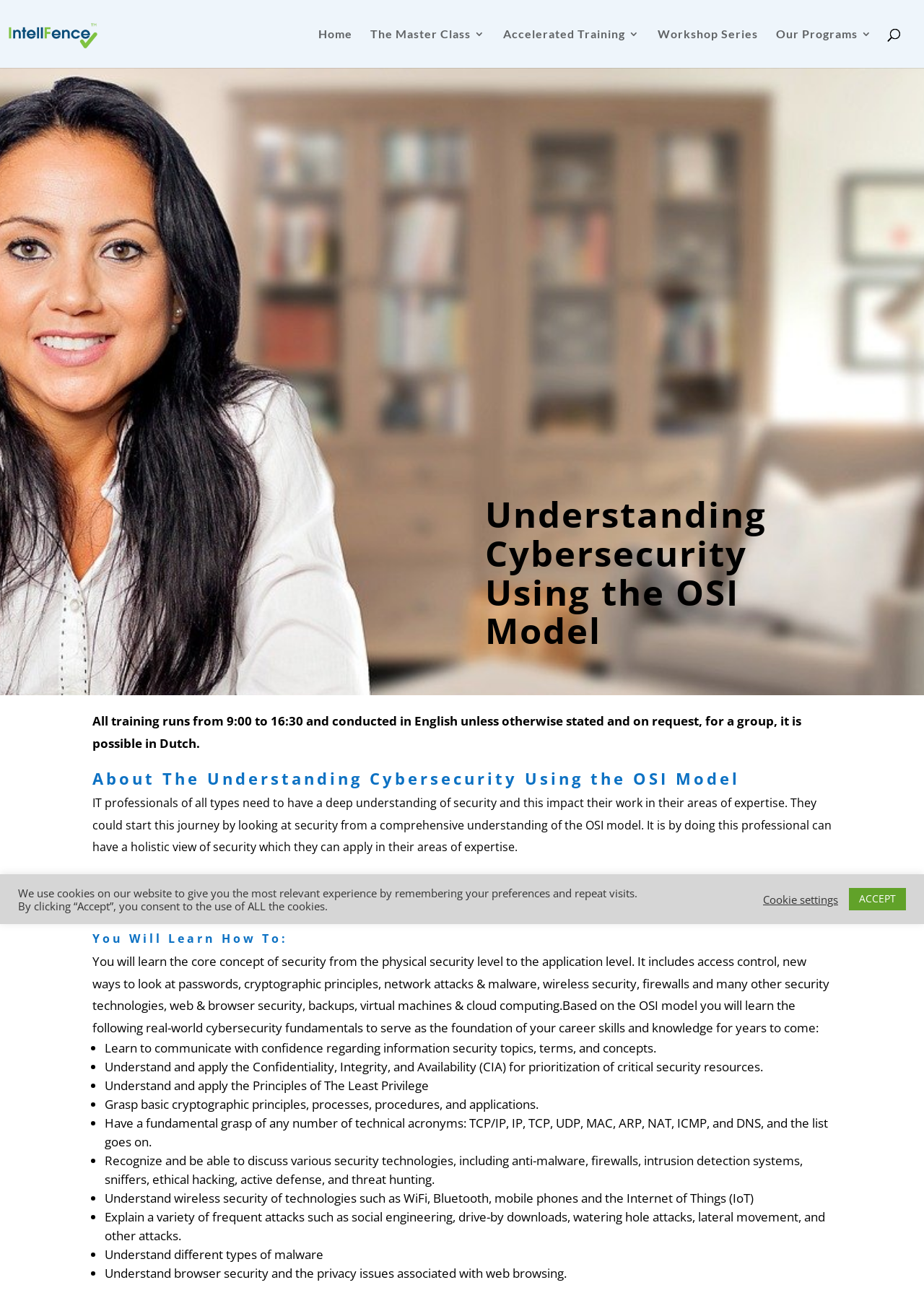Please find the bounding box for the UI component described as follows: "ACCEPT".

[0.919, 0.677, 0.98, 0.694]